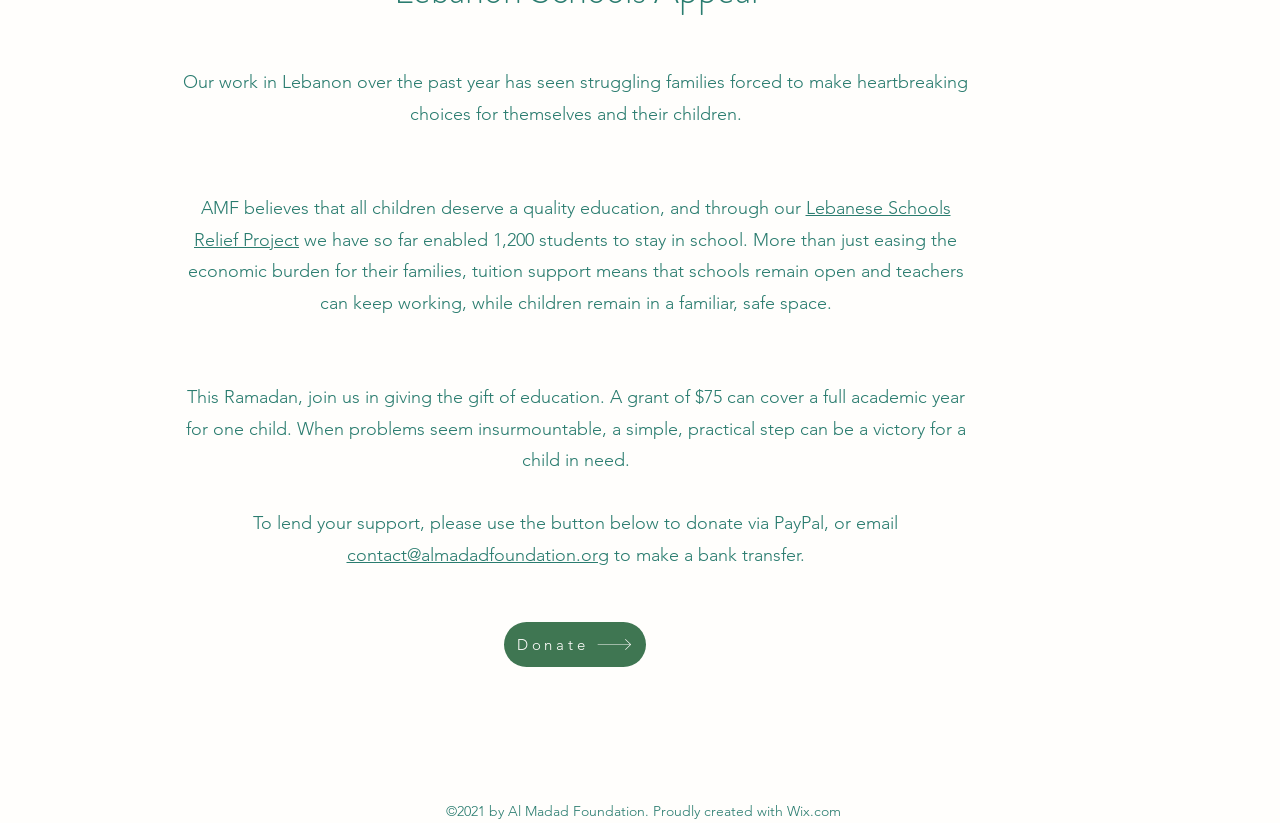Find the bounding box coordinates for the UI element whose description is: "Donate". The coordinates should be four float numbers between 0 and 1, in the format [left, top, right, bottom].

[0.394, 0.754, 0.505, 0.808]